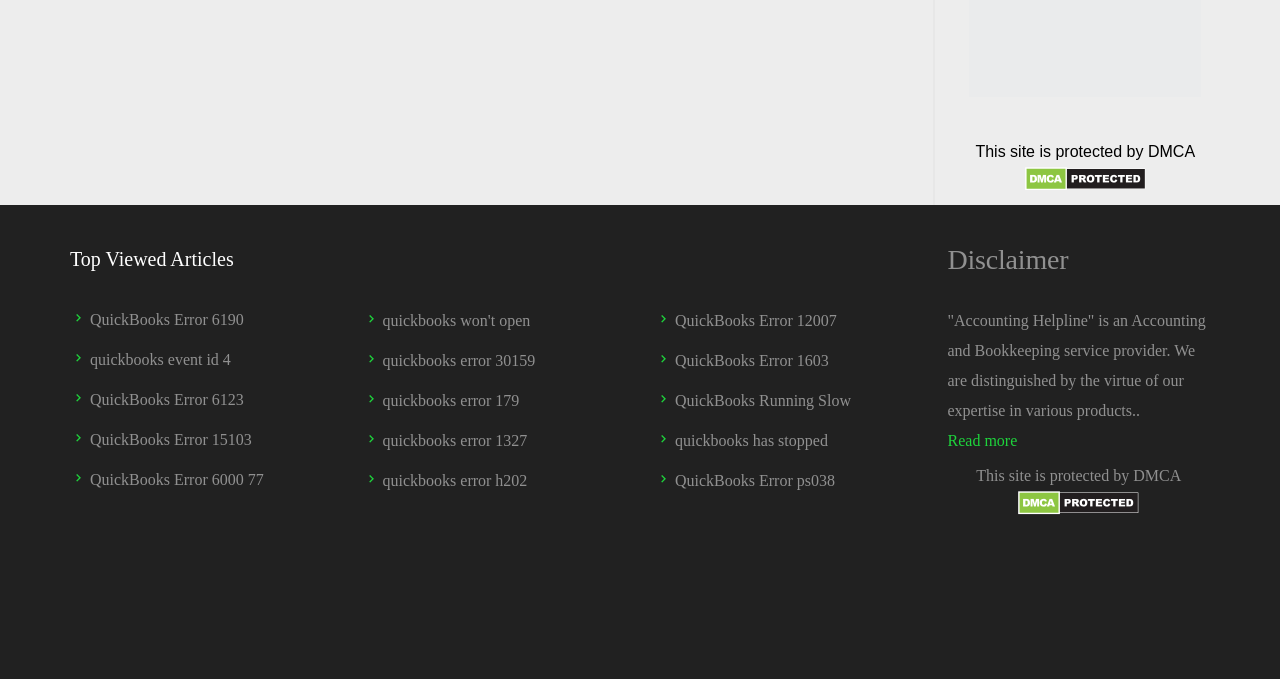Identify the bounding box coordinates of the clickable section necessary to follow the following instruction: "Read more about Disclaimer". The coordinates should be presented as four float numbers from 0 to 1, i.e., [left, top, right, bottom].

[0.74, 0.637, 0.795, 0.662]